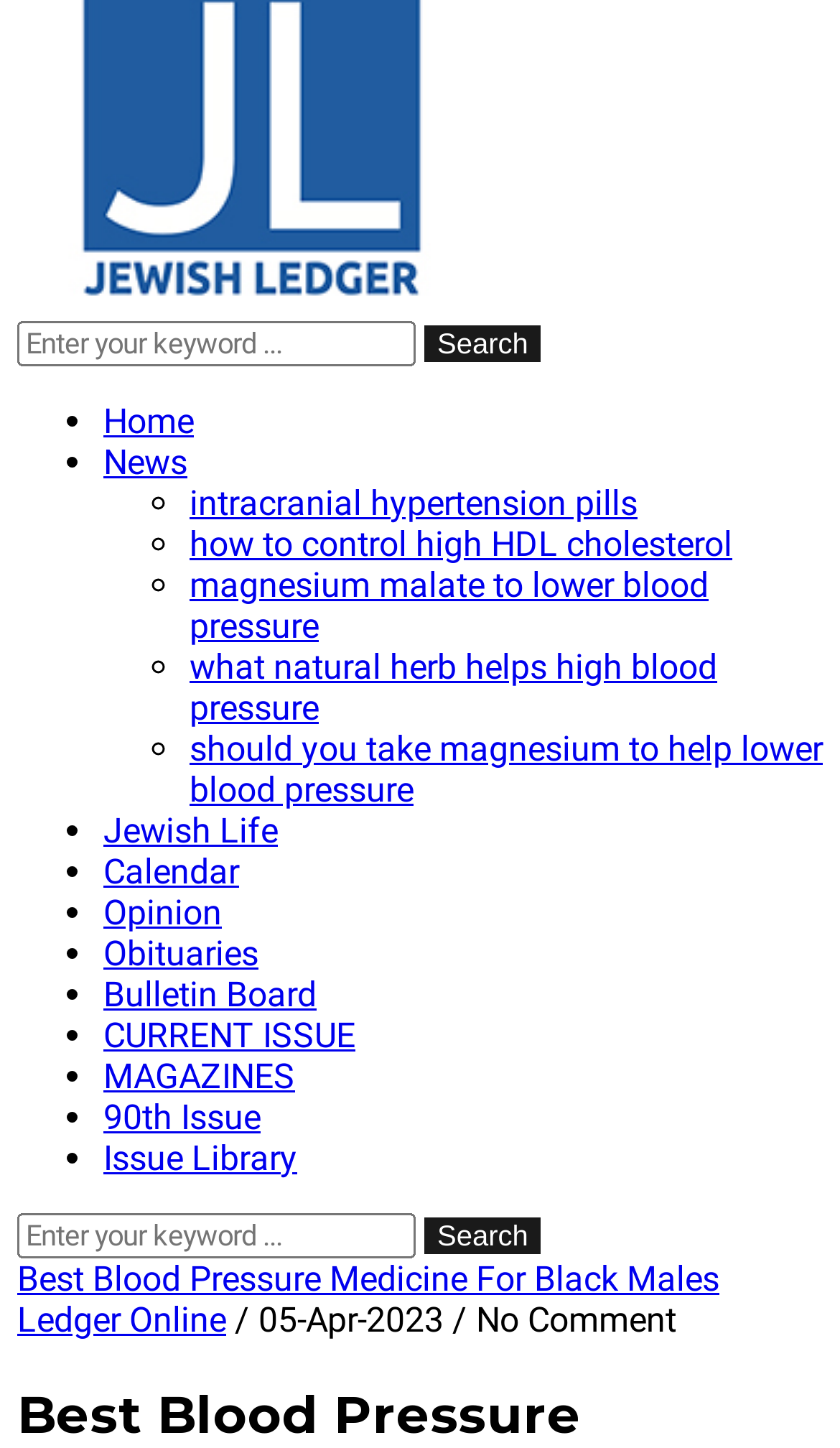How many links are there in the webpage?
Based on the image, respond with a single word or phrase.

Many